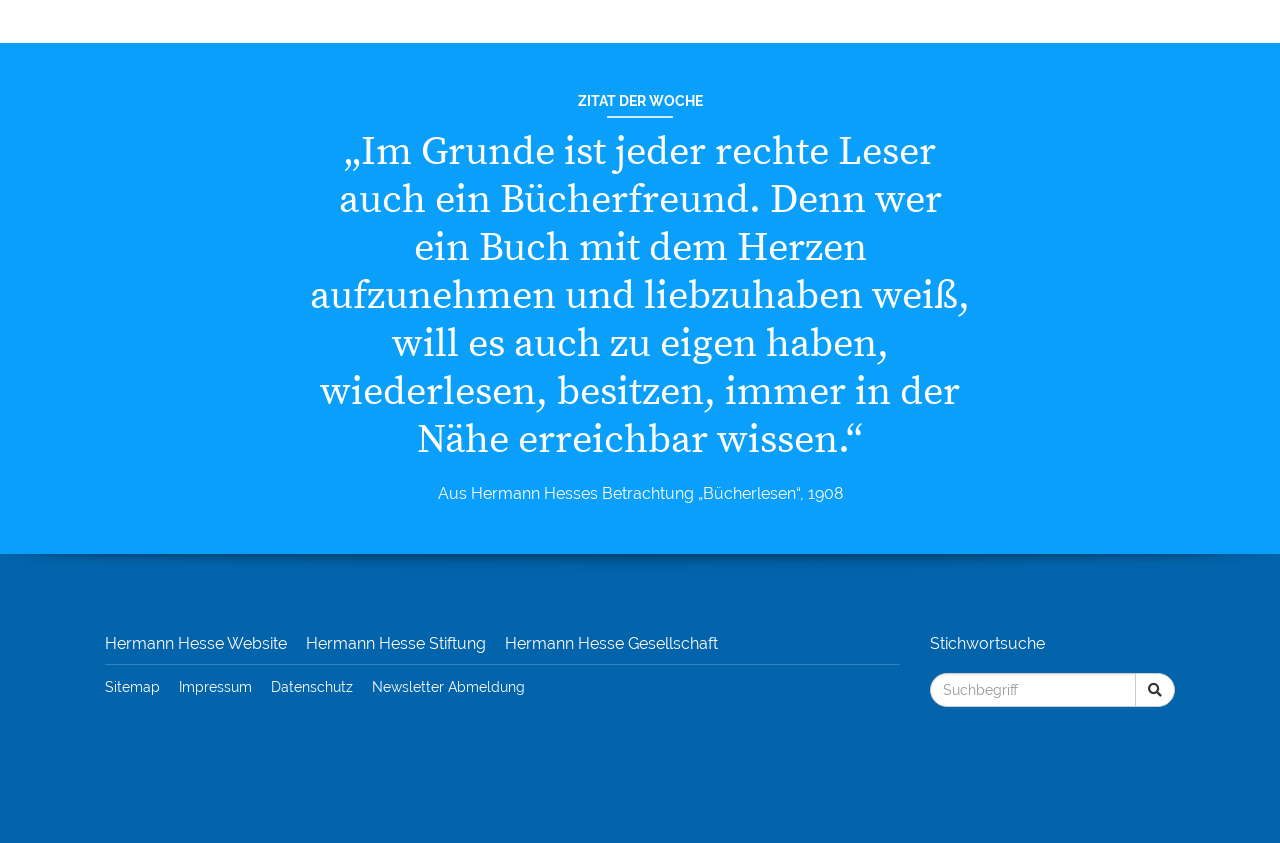What is the quote of the week about?
Carefully analyze the image and provide a detailed answer to the question.

The quote of the week is about books, as it mentions 'Bücherlesen' and 'Bücherfreund', which are German words for 'book reading' and 'book friend' respectively. The quote also talks about having a book with the heart and wanting to own it, which suggests a deep appreciation for books.